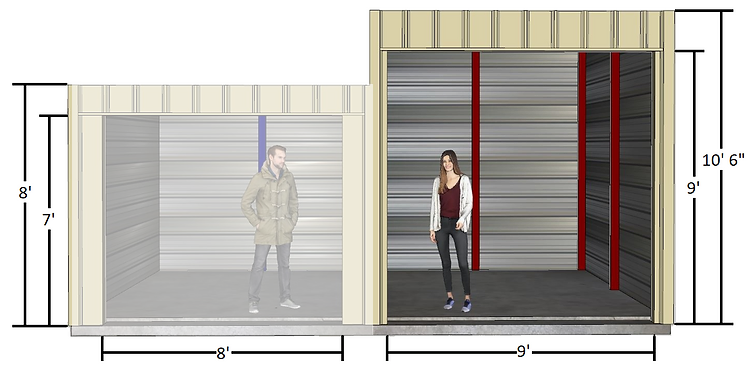Elaborate on the elements present in the image.

The image illustrates a side-by-side comparison of two storage units, highlighting their differing dimensions and features. On the left, a smaller unit measures 8 feet wide by 8 feet high, with a ceiling height of 7 feet. Inside, a silhouette of a man in a jacket suggests its use for storing items. To the right, a larger unit is depicted at 9 feet wide with a striking ceiling height of 10 feet 6 inches, allowing for more vertical storage. A woman standing inside the larger unit emphasizes its spaciousness, showcasing potential for accommodating larger belongings. The visual clearly conveys the advantages of choosing a unit that maximizes storage capacity while highlighting the importance of considering height and overall volume for personal storage needs.